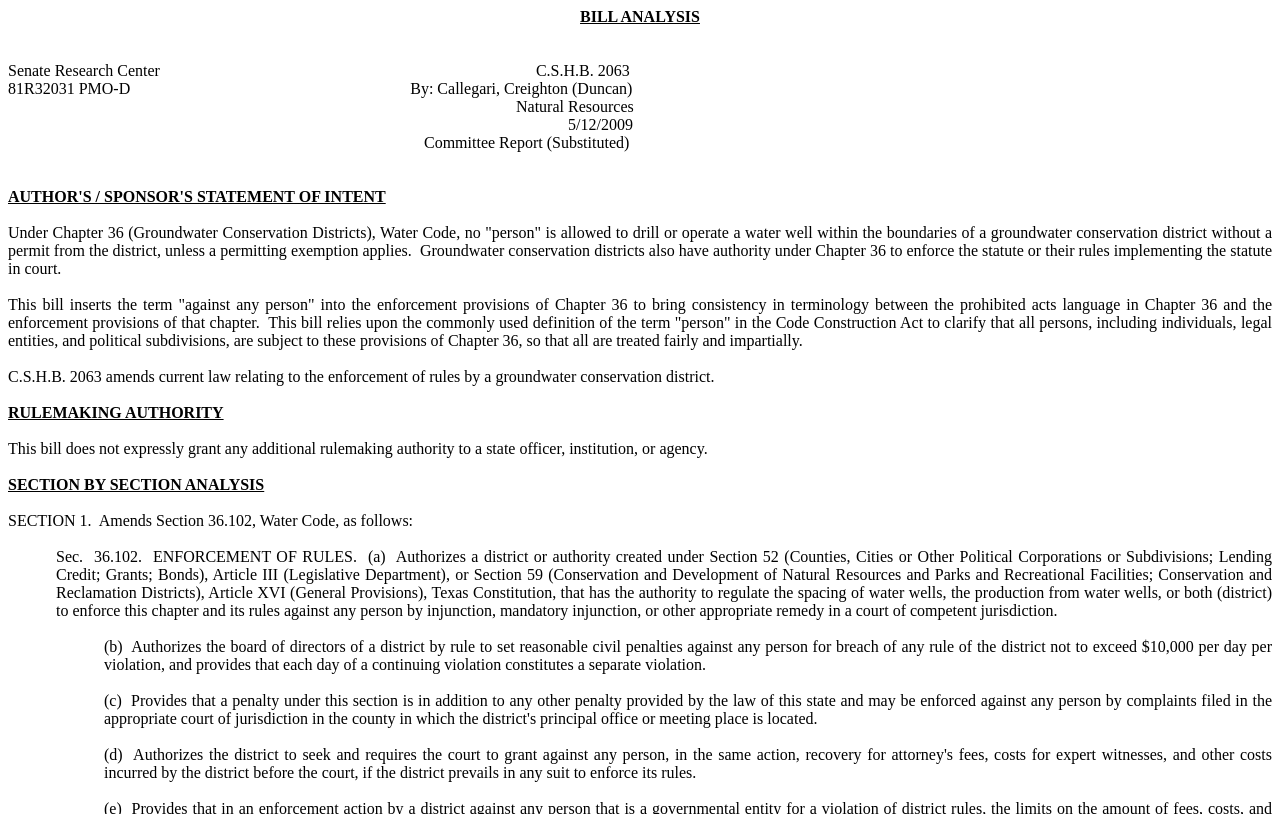Answer the question with a single word or phrase: 
What is the bill number?

C.S.H.B. 2063